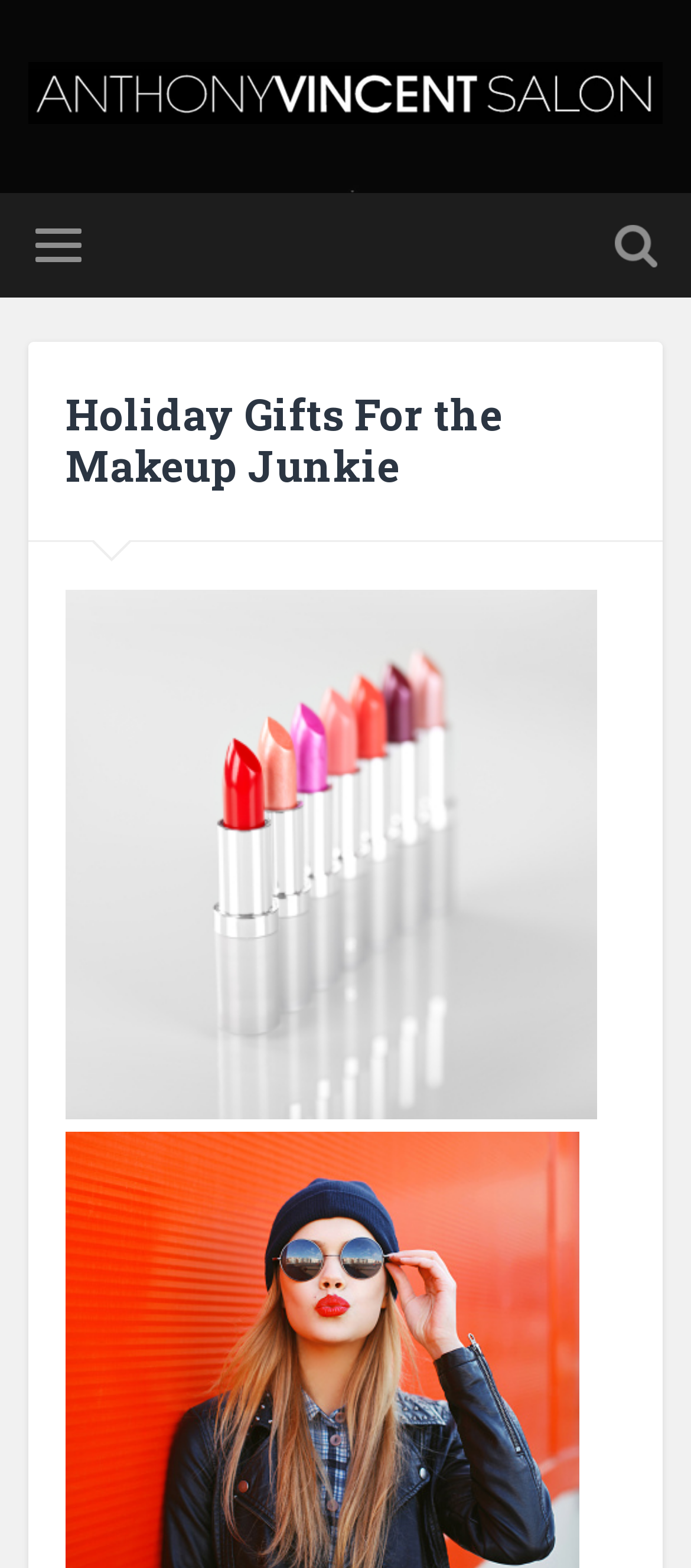Give a detailed account of the webpage's layout and content.

The webpage appears to be a blog post or article about holiday gifts for makeup enthusiasts. At the top left of the page, there is a link to "Anthony Vincent Salon Blog" accompanied by an image with the same name. Below this, there are two buttons, one with no label and the other labeled "Toggle search field", positioned at the top center and top right of the page, respectively.

The main content of the page is headed by a title "Holiday Gifts For the Makeup Junkie", which is also a link. This title is centered near the top of the page. Below the title, there is a large image related to "makeup east windsor nj", taking up most of the page's width. To the right of the image, there is a small, seemingly insignificant text element containing a non-breaking space character.

Overall, the page appears to be focused on providing gift ideas for makeup lovers, with a prominent image and a brief title that sets the tone for the content.